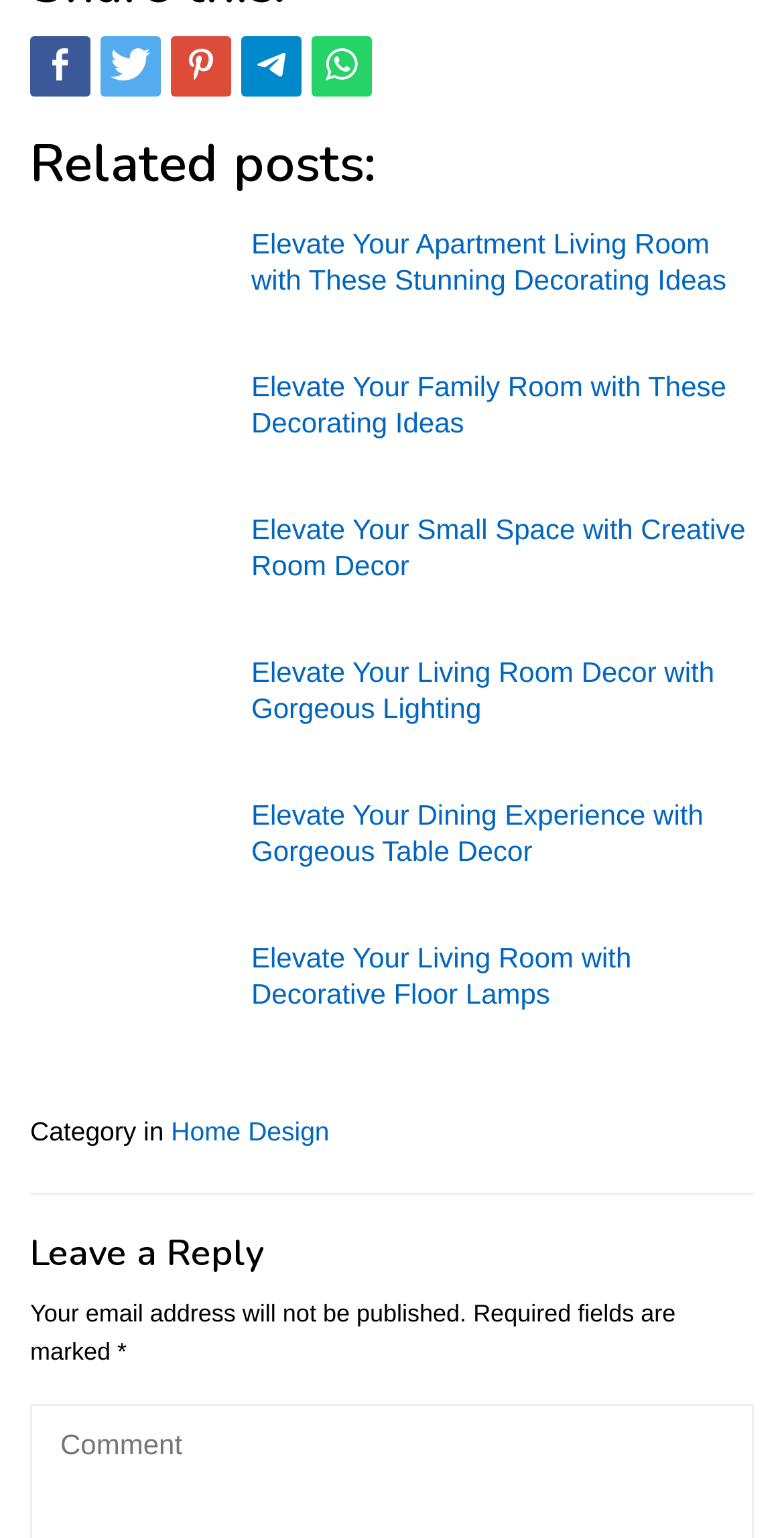Please locate the bounding box coordinates of the element that should be clicked to achieve the given instruction: "Read related post about Elevate Your Apartment Living Room with These Stunning Decorating Ideas".

[0.321, 0.147, 0.927, 0.192]